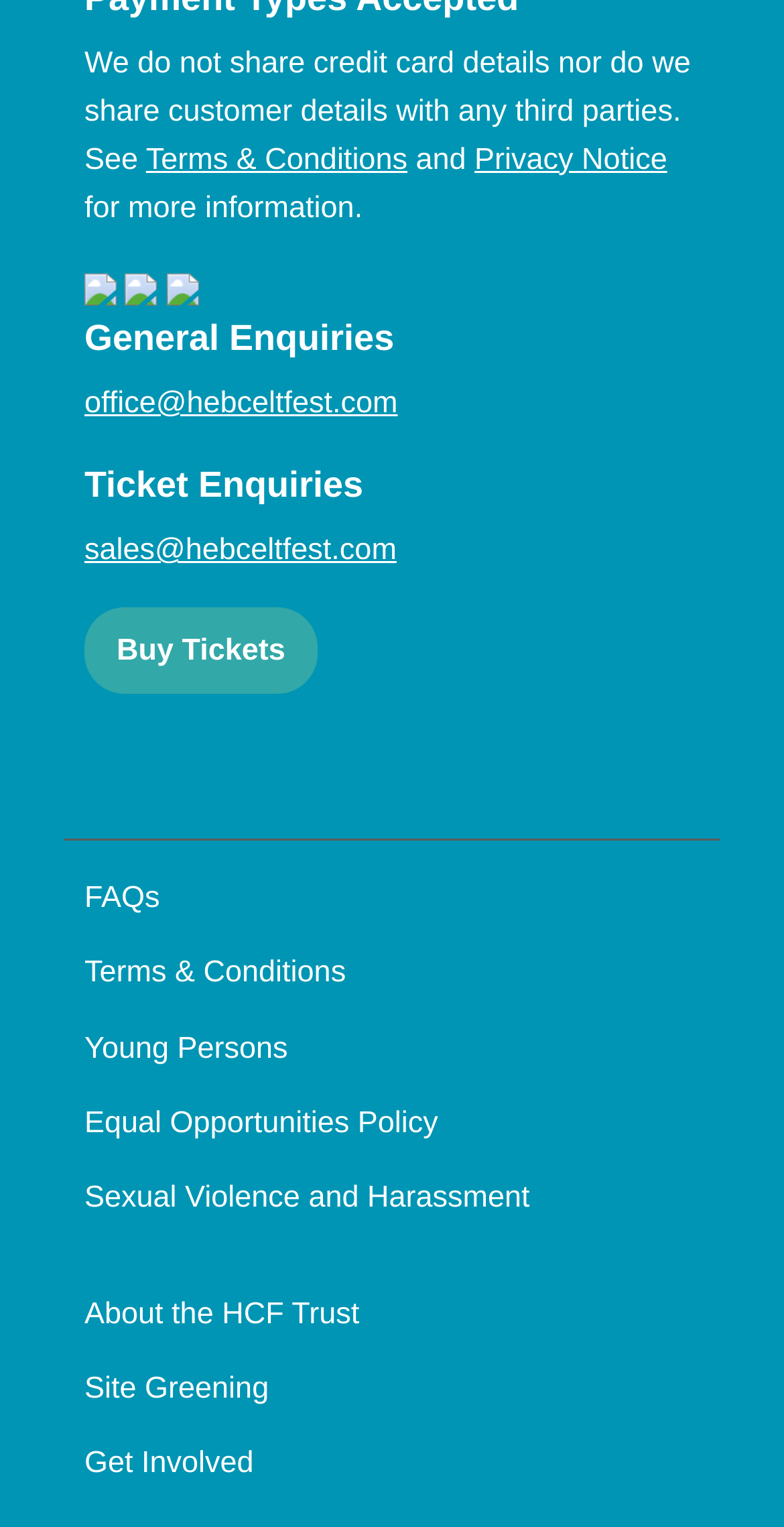Please pinpoint the bounding box coordinates for the region I should click to adhere to this instruction: "Buy tickets".

[0.108, 0.398, 0.405, 0.454]